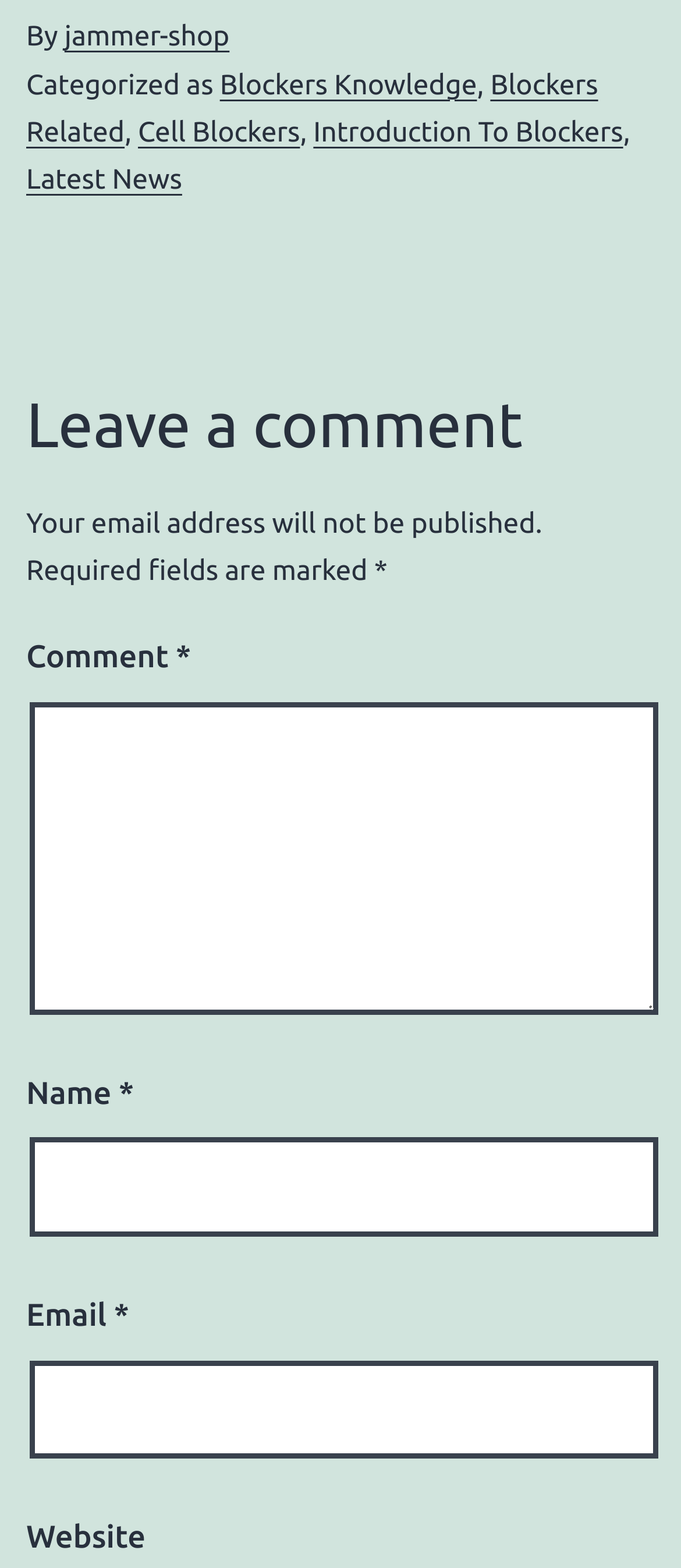What is the label of the first textbox?
Please use the image to deliver a detailed and complete answer.

I looked at the webpage and found the first textbox, which has a label 'Comment' above it, indicating that it is for users to input their comments.